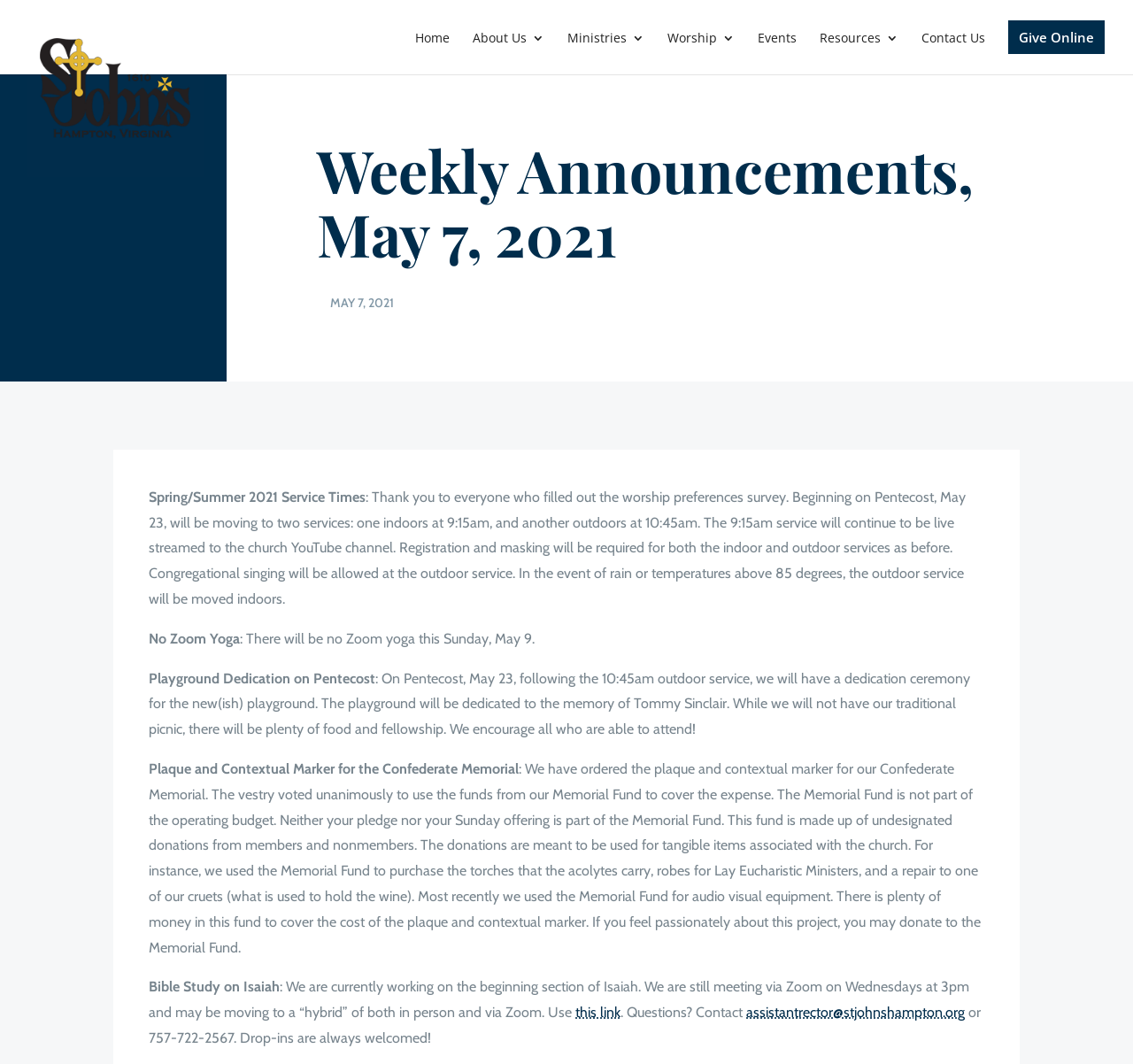Please specify the bounding box coordinates for the clickable region that will help you carry out the instruction: "Click the 'Contact Us' link".

[0.813, 0.03, 0.87, 0.069]